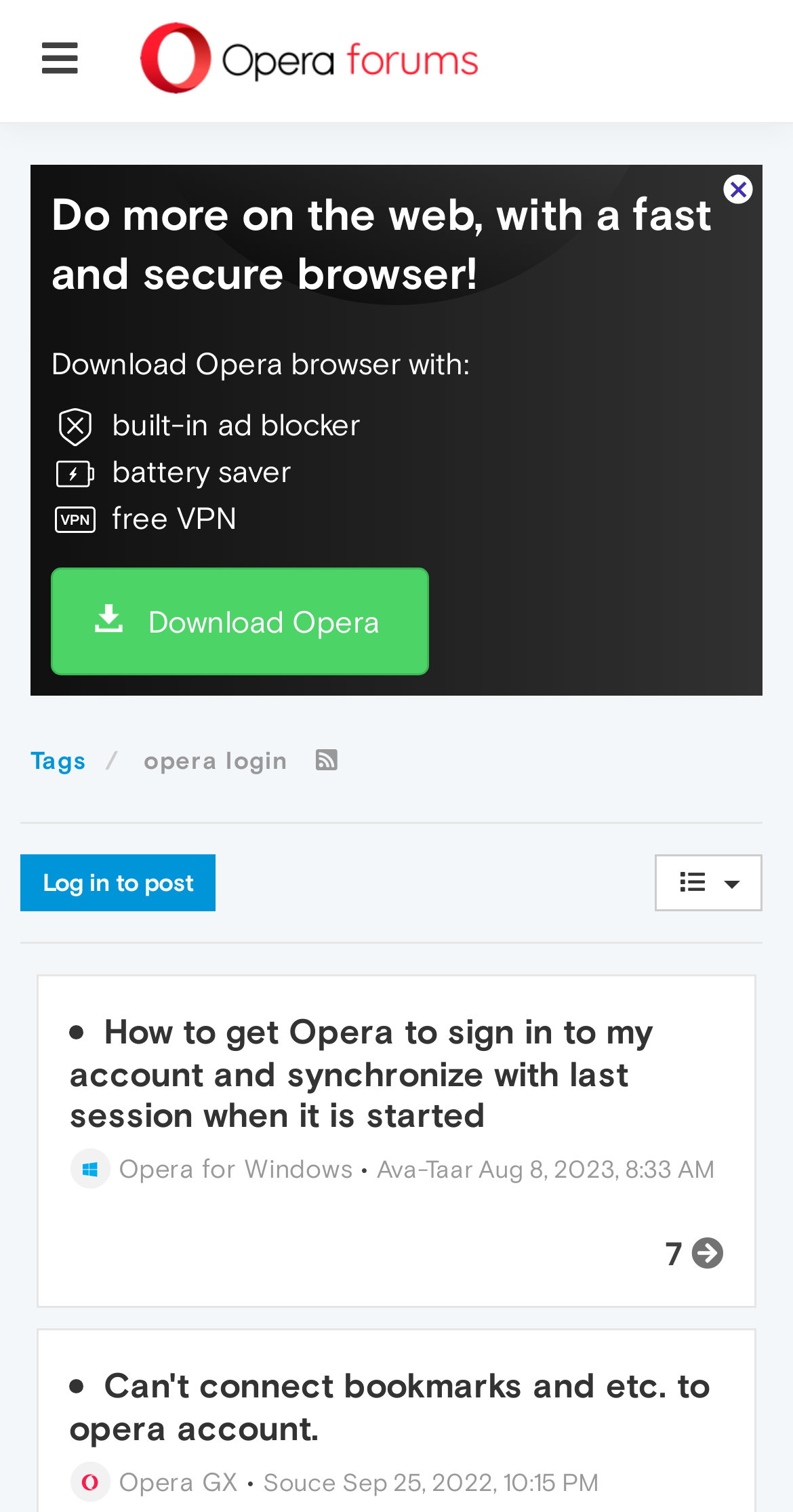Provide your answer in a single word or phrase: 
What is the name of the browser being discussed?

Opera